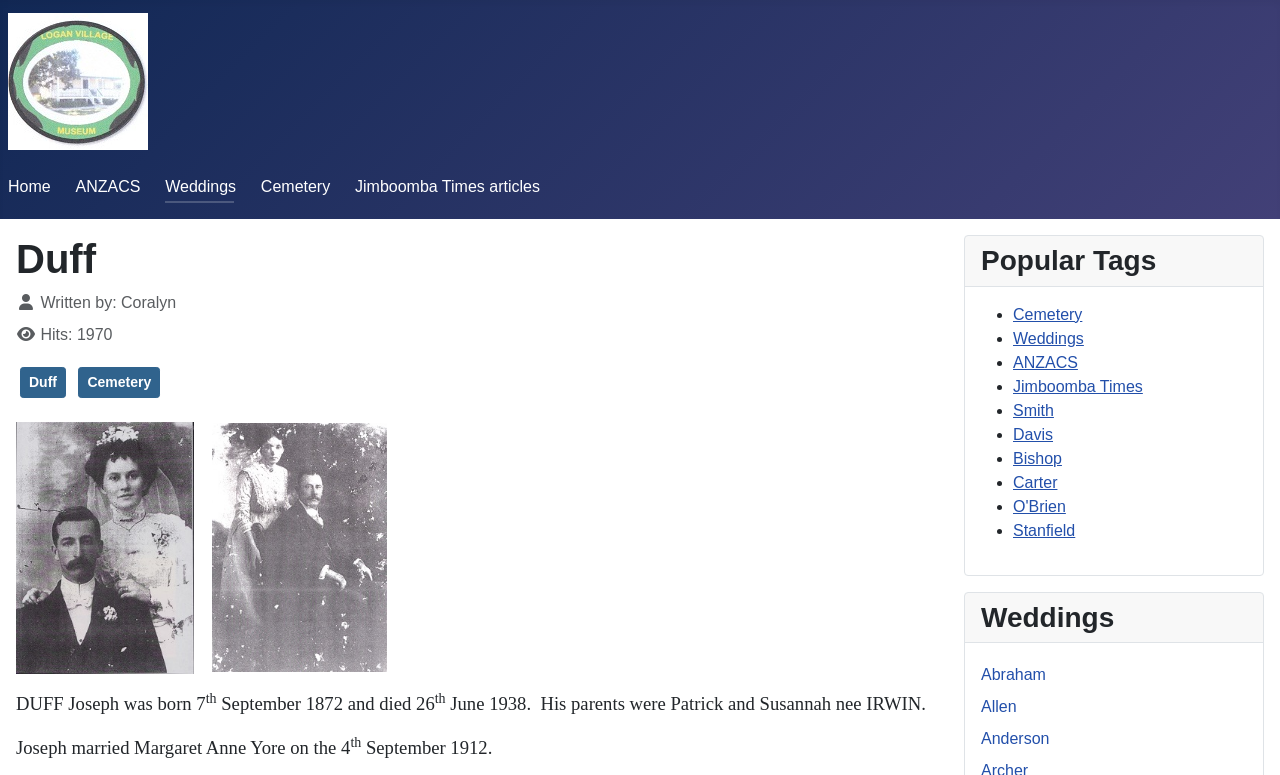How many hits did this article get?
Can you offer a detailed and complete answer to this question?

The number of hits can be found in the description list section of the webpage, where it is written as 'Hits: 1970'.